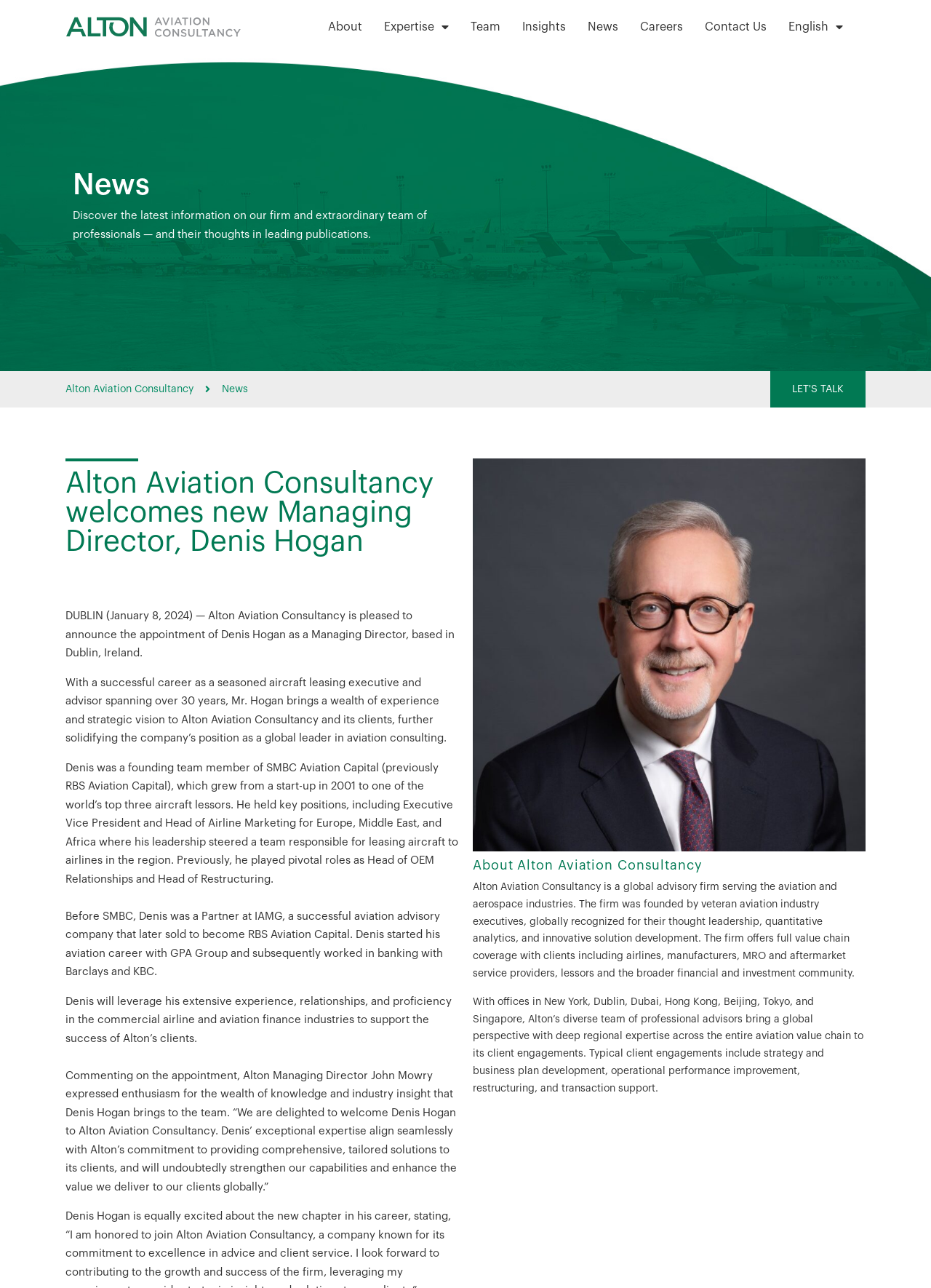Please respond in a single word or phrase: 
What is the location of Alton Aviation Consultancy's office where Denis Hogan is based?

Dublin, Ireland